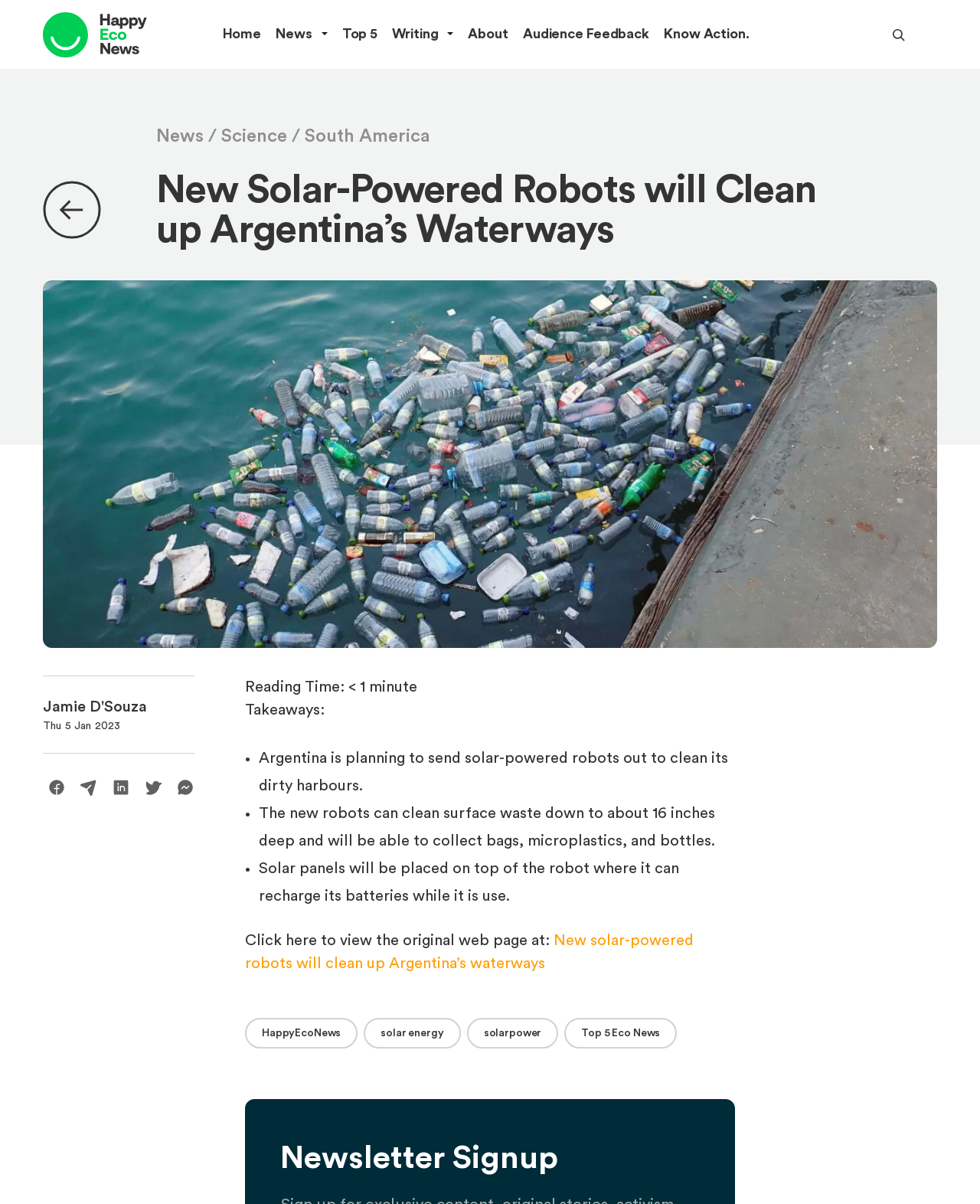What is the name of the website?
Refer to the image and offer an in-depth and detailed answer to the question.

I determined the name of the website by looking at the top-left corner of the webpage, where I found a link with the text 'Happy Eco News'.